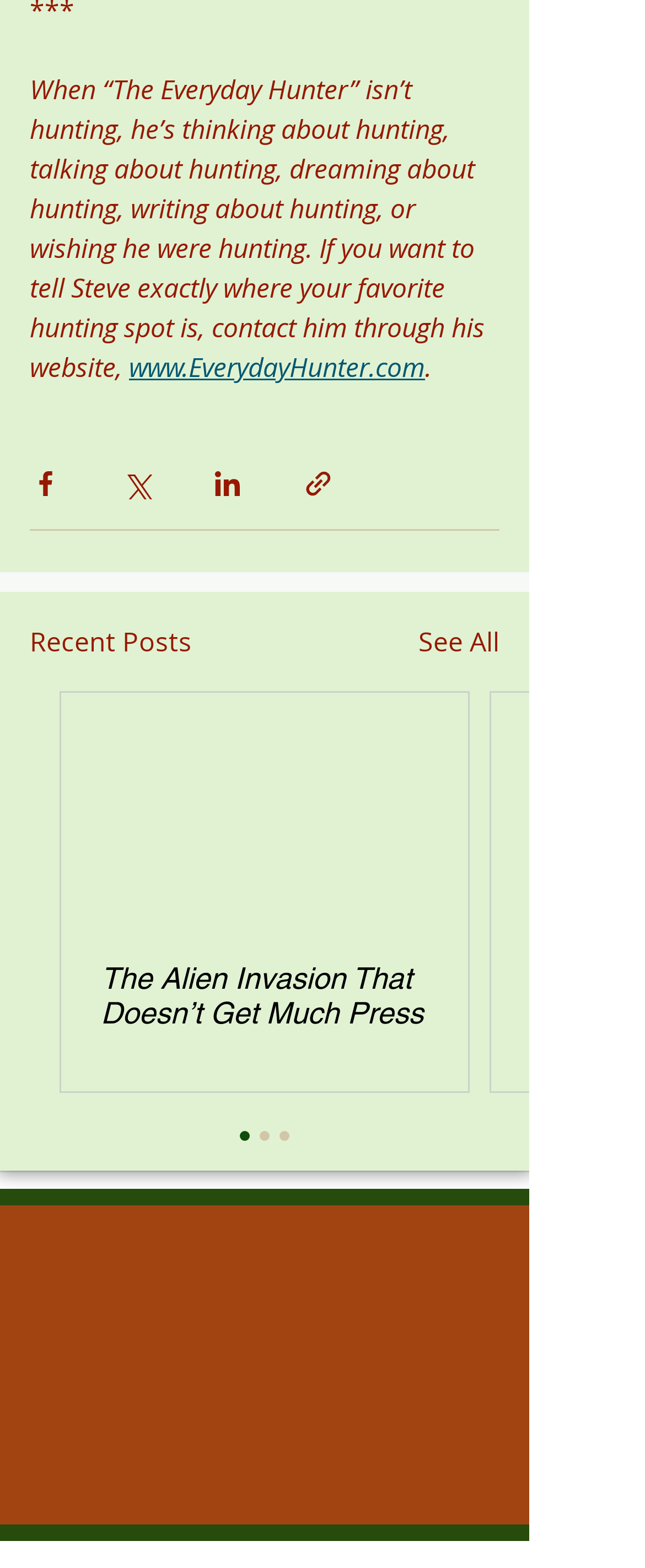Identify the bounding box coordinates for the element you need to click to achieve the following task: "See all recent posts". The coordinates must be four float values ranging from 0 to 1, formatted as [left, top, right, bottom].

[0.649, 0.396, 0.774, 0.422]